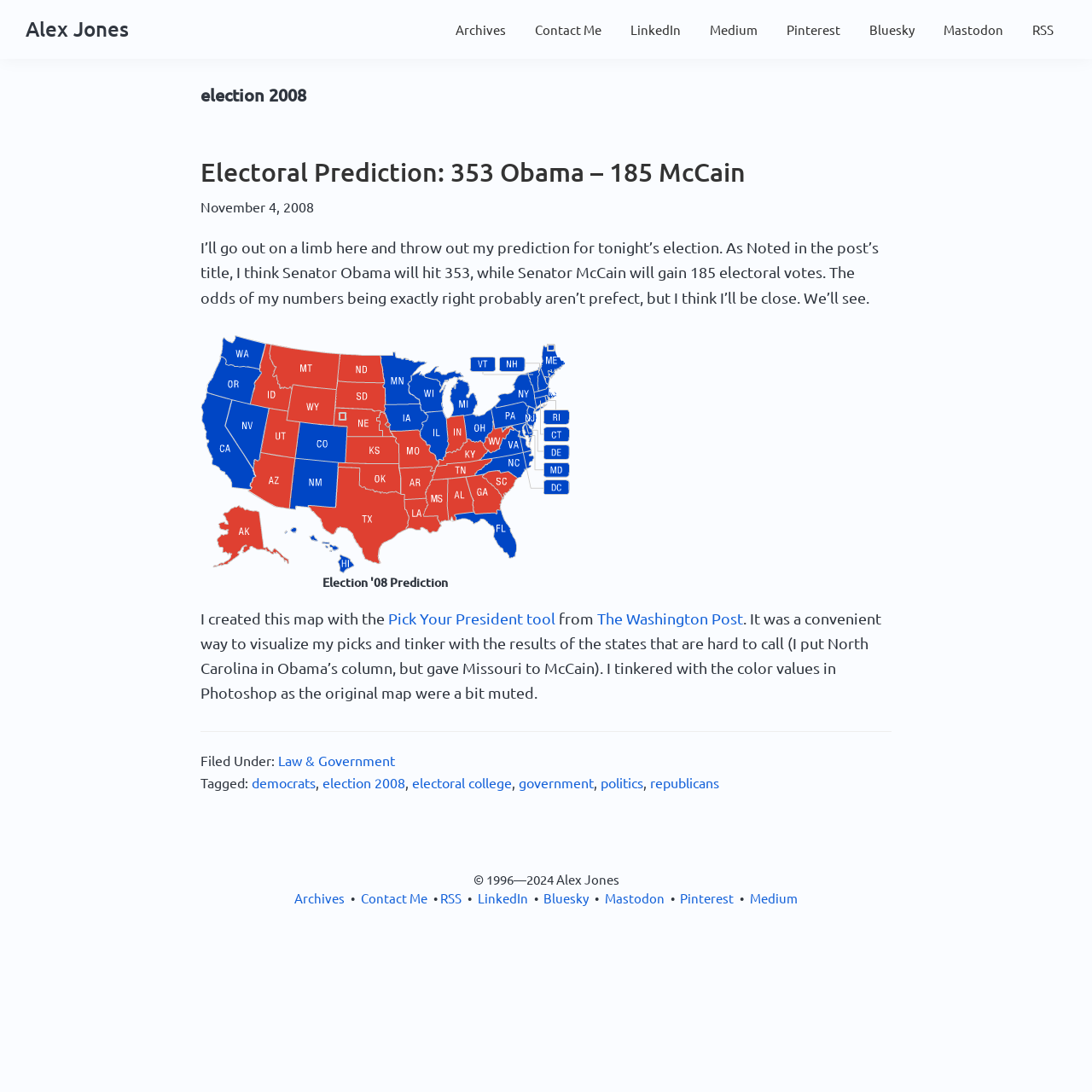Please determine the bounding box of the UI element that matches this description: Law & Government. The coordinates should be given as (top-left x, top-left y, bottom-right x, bottom-right y), with all values between 0 and 1.

[0.255, 0.688, 0.362, 0.704]